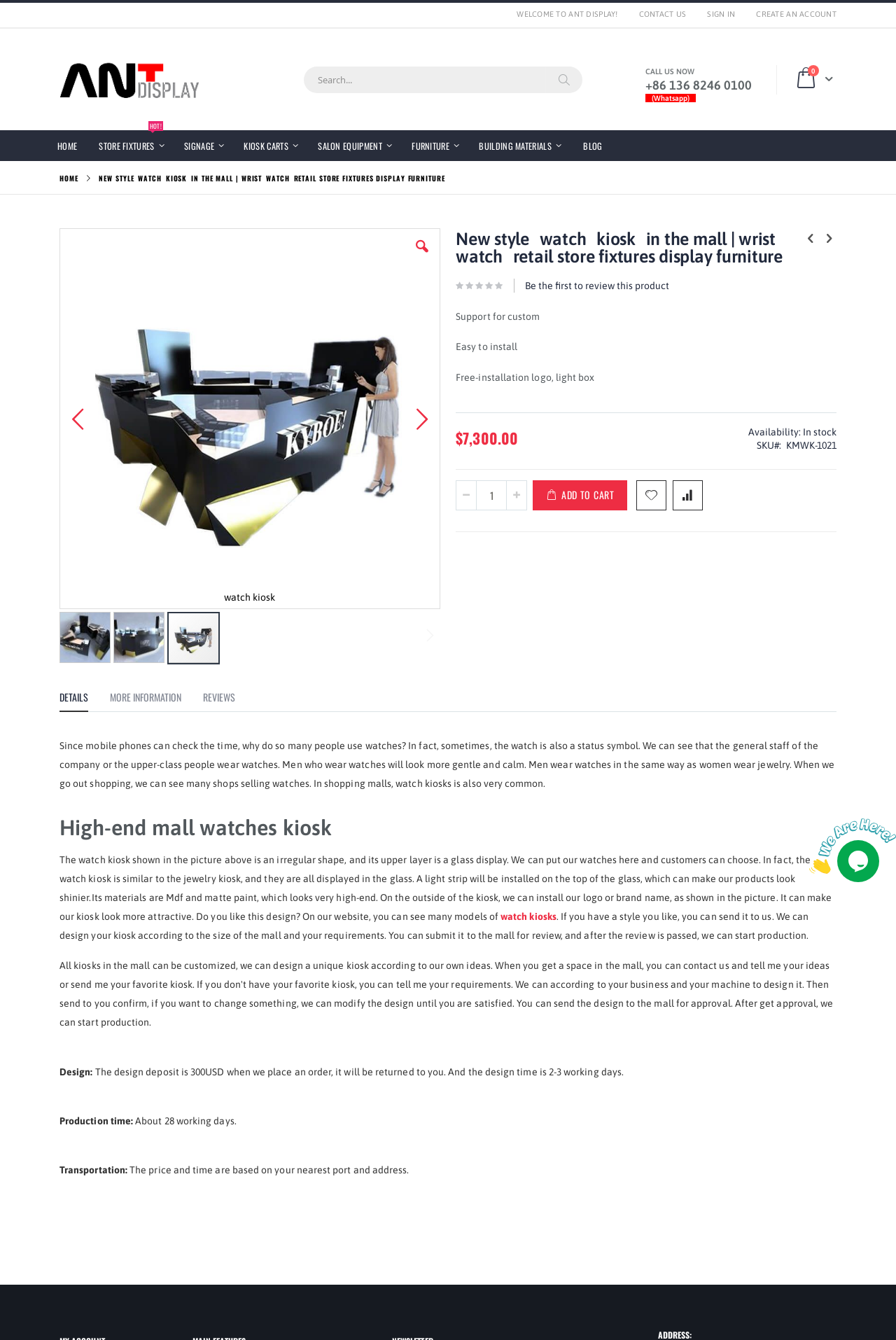Elaborate on the different components and information displayed on the webpage.

This webpage is about a new style watch kiosk in a mall, specifically showcasing a wrist watch retail store's fixtures, display furniture, and other related products. 

At the top of the page, there is a navigation menu with links to "HOME", "STORE FIXTURES HOT!", "SIGNAGE", "KIOSK CARTS", "SALON EQUIPMENT", "FURNITURE", "BUILDING MATERIALS", and "BLOG". Below this menu, there is a search bar with a combobox and a search button. 

On the left side of the page, there is a vertical menu with links to "HOME", "CONTACT US", "SIGN IN", and "CREATE AN ACCOUNT". 

The main content of the page is divided into sections. The first section displays a large image of a watch kiosk, with buttons to navigate to the previous or next image. 

Below the image section, there is a product description section, which includes the product name, price, and availability information. There are also buttons to add the product to the cart or to wishlist. 

The next section is a tabbed section with three tabs: "DETAILS", "MORE INFORMATION", and "REVIEWS". The "DETAILS" tab is expanded by default and contains a long text describing the product, its features, and its benefits. The text also includes links to other related products. The "MORE INFORMATION" and "REVIEWS" tabs are not expanded by default, but they can be clicked to reveal their contents.